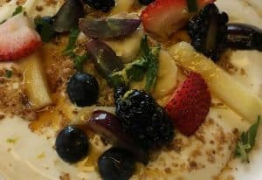Craft a descriptive caption that covers all aspects of the image.

A beautifully presented dish of yogurt adorned with a vibrant assortment of fresh fruits, including strawberries, blueberries, and blackberries, sits invitingly on a plate. The yogurt is sprinkled with a touch of granola, adding a crunchy texture to the creamy base. Drizzled on top is a hint of honey or syrup, enhancing the sweetness and visual appeal of the dish. This delightful creation is part of a brunch experience, likely enjoyed during a special occasion such as Mother’s Day, showcasing a blend of flavors and colors that celebrate both freshness and indulgence.